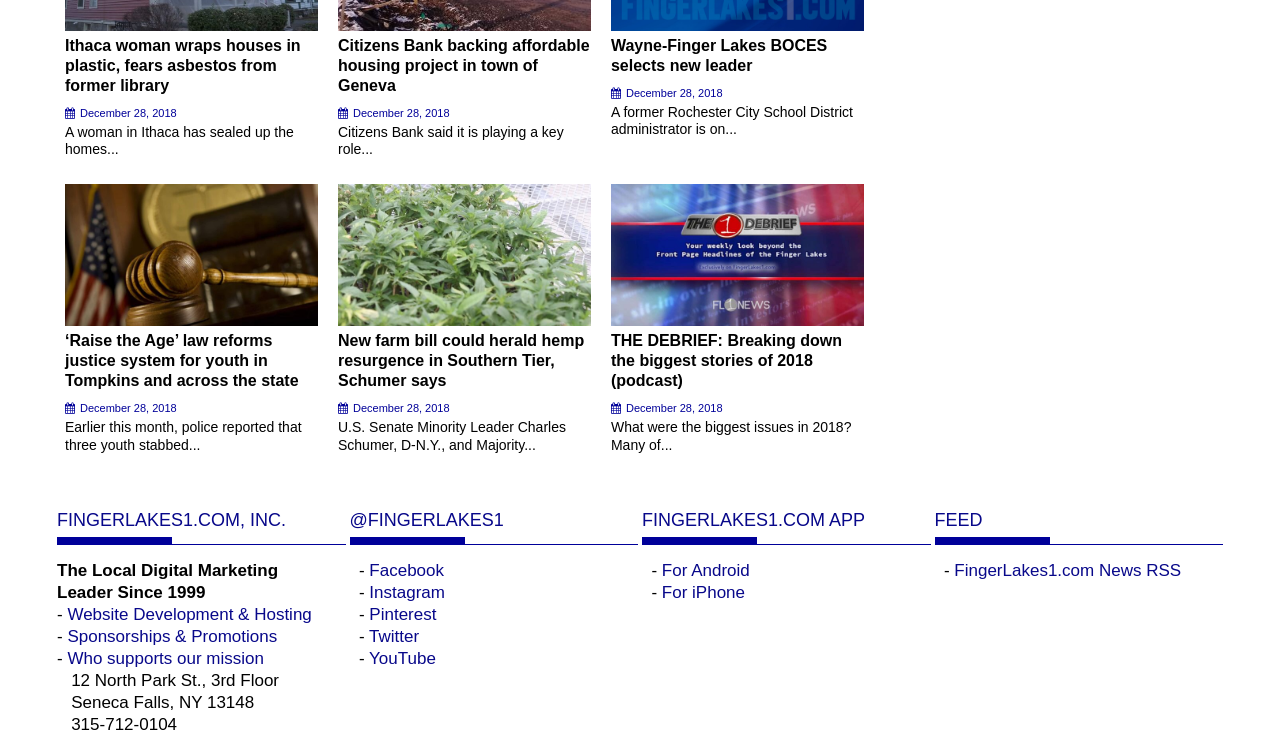Locate the bounding box coordinates of the UI element described by: "Who supports our mission". The bounding box coordinates should consist of four float numbers between 0 and 1, i.e., [left, top, right, bottom].

[0.053, 0.882, 0.206, 0.908]